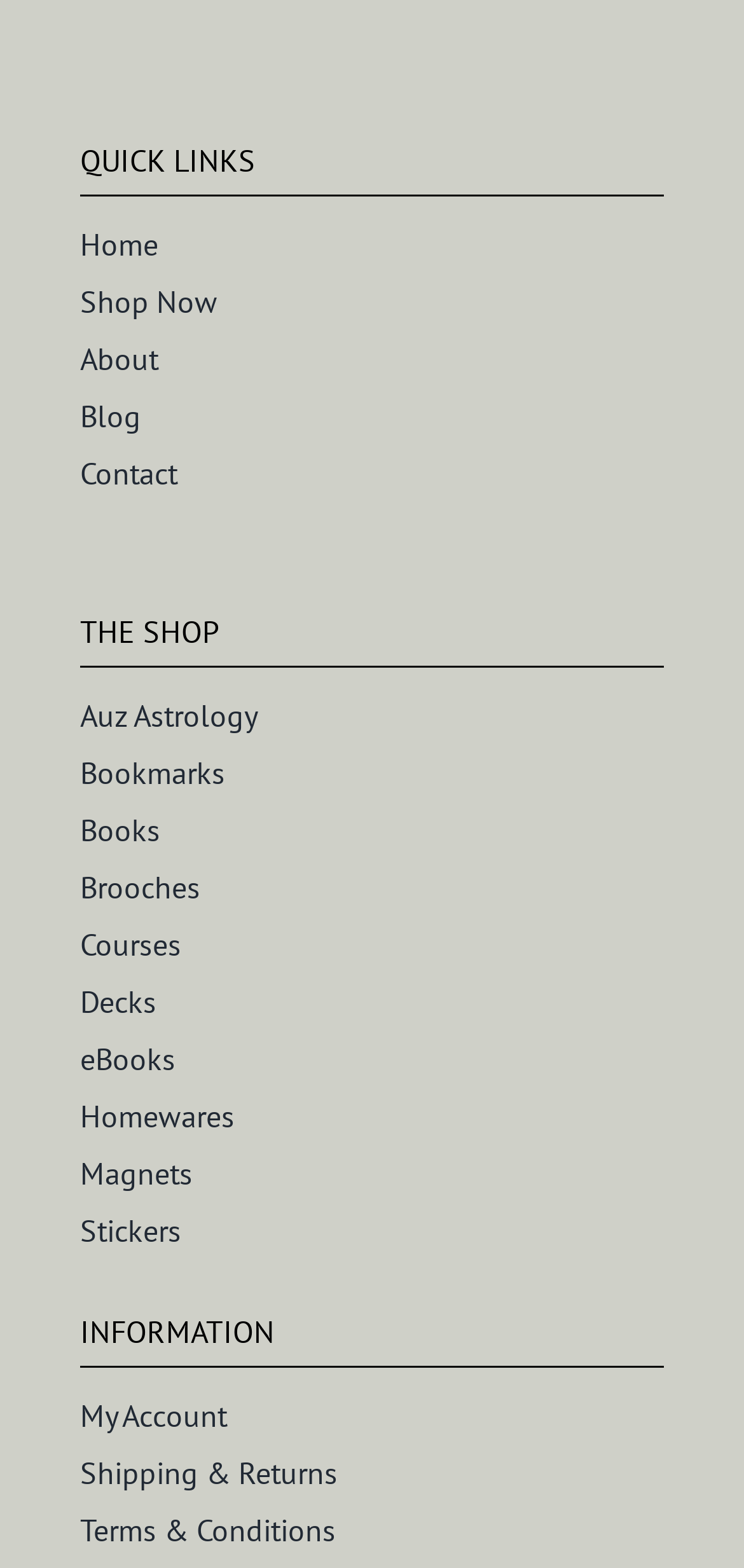Provide a single word or phrase to answer the given question: 
How many categories are there in The Shop?

12